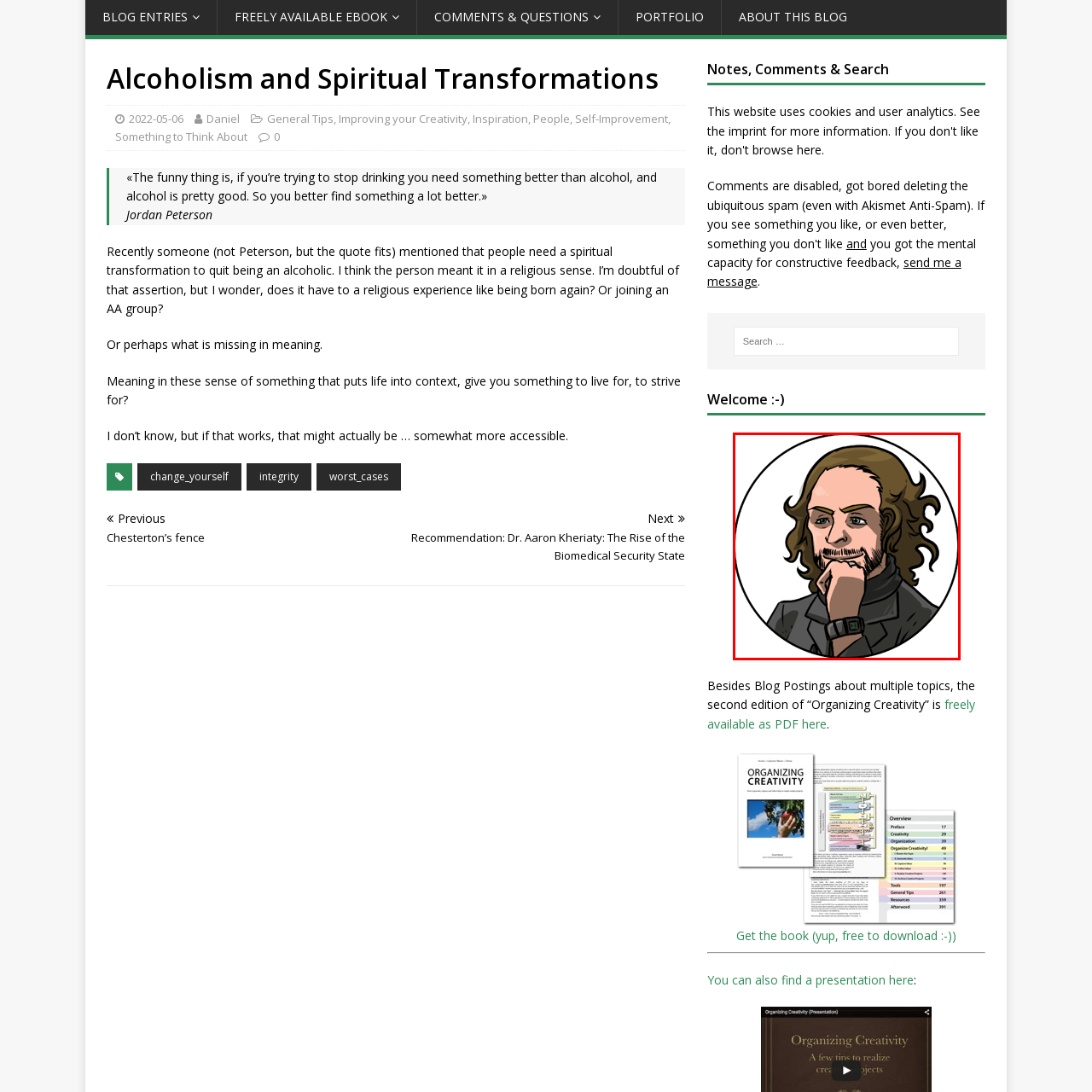Direct your attention to the zone enclosed by the orange box, What is the shape of the image framing? 
Give your response in a single word or phrase.

Circular